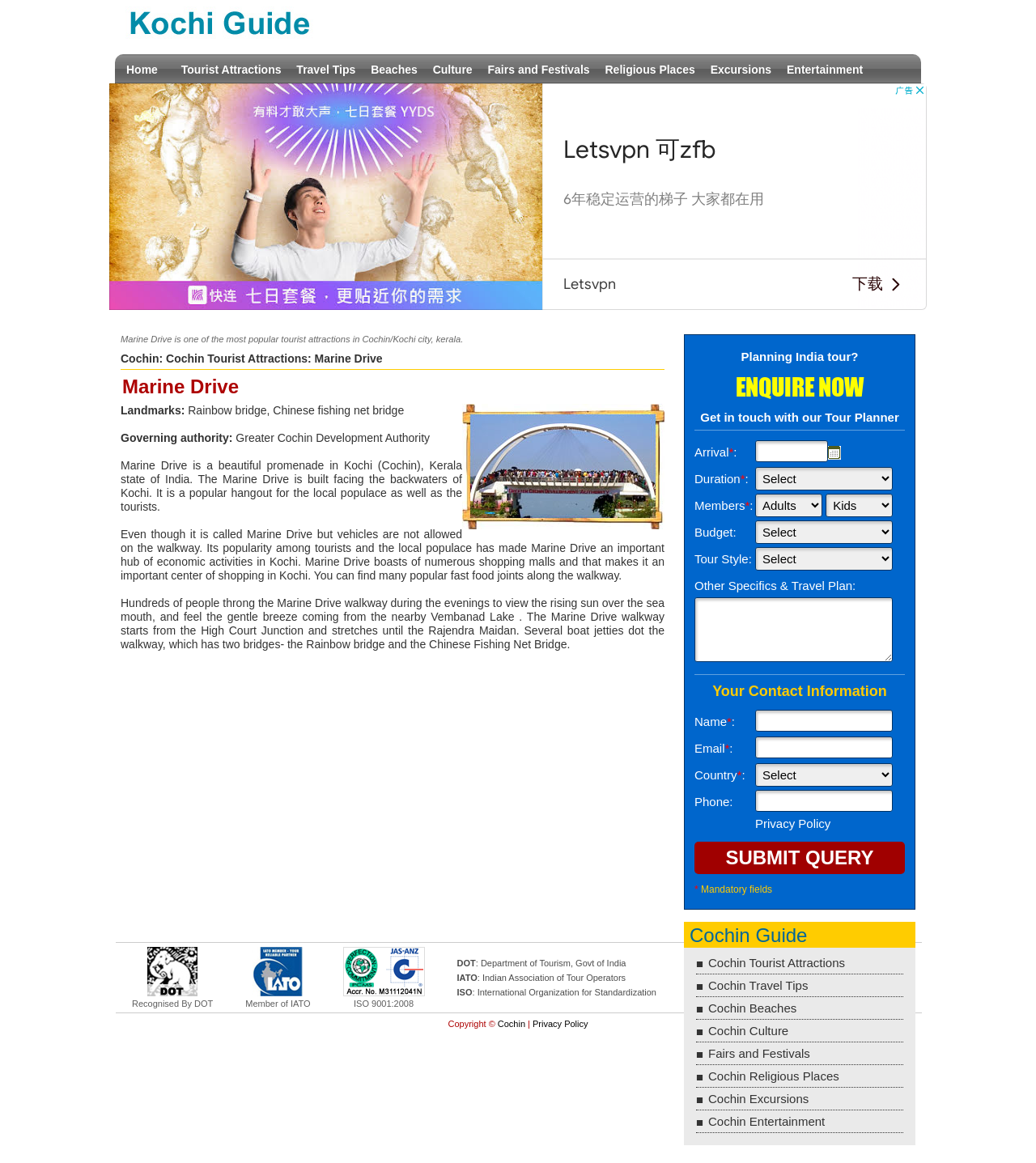Identify the bounding box coordinates for the UI element that matches this description: "Cochin Tourist Attractions".

[0.672, 0.822, 0.872, 0.834]